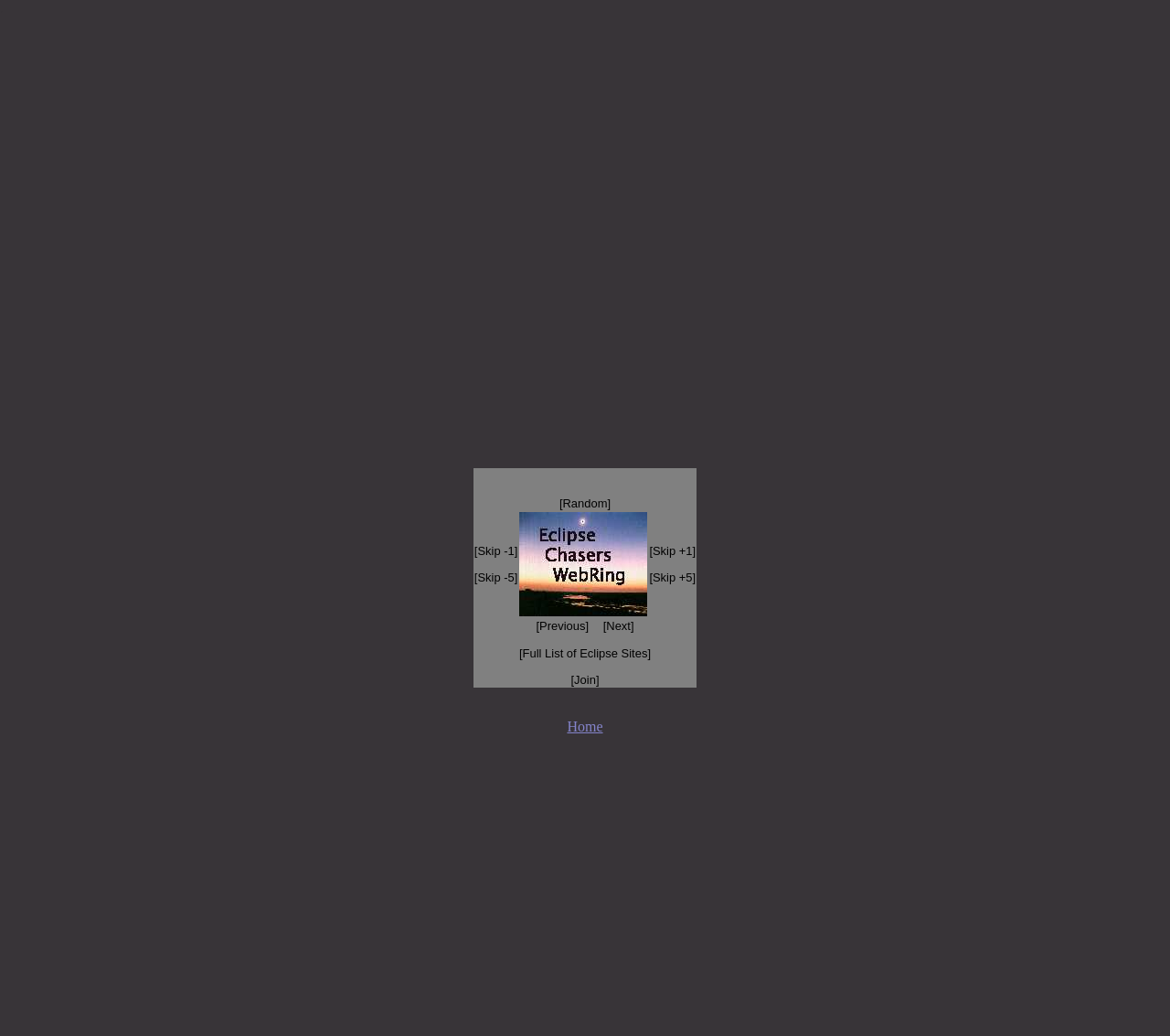What are the options in the bottom table row?
Give a one-word or short-phrase answer derived from the screenshot.

Previous, Next, Full List of Eclipse Sites, Join